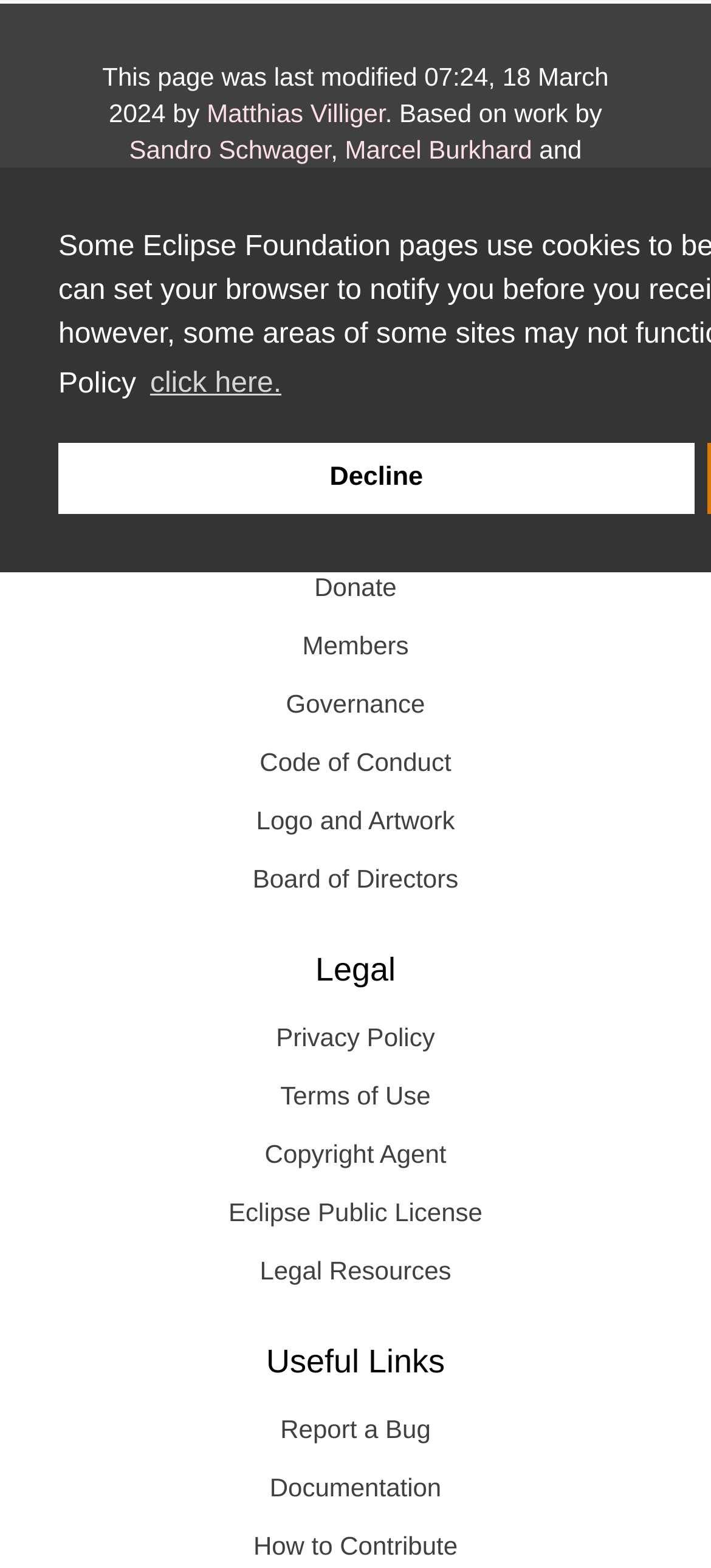How many links are there in the footer?
Based on the image, give a concise answer in the form of a single word or short phrase.

17